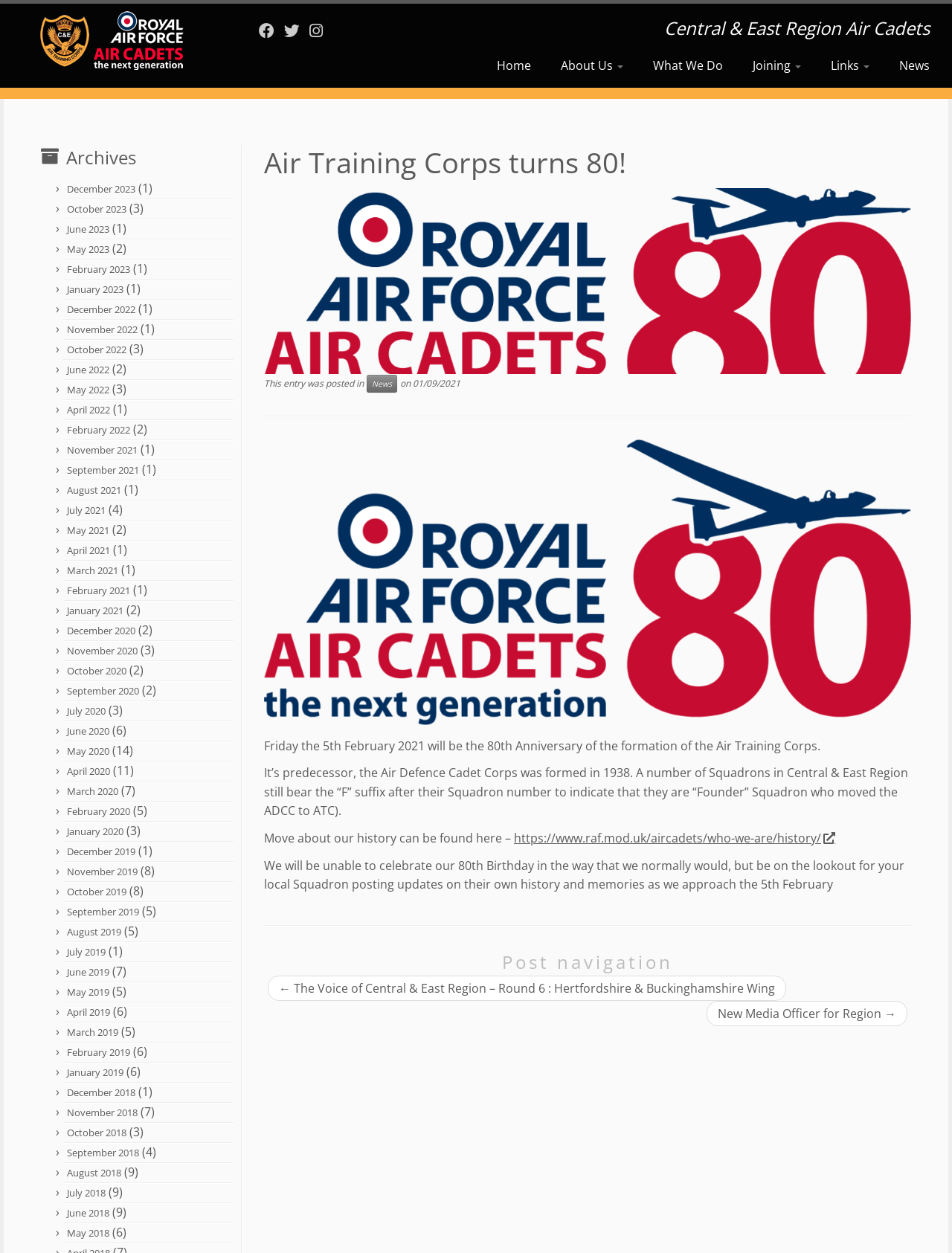Identify the bounding box coordinates of the section to be clicked to complete the task described by the following instruction: "Click on the 'Home' link". The coordinates should be four float numbers between 0 and 1, formatted as [left, top, right, bottom].

[0.506, 0.042, 0.573, 0.063]